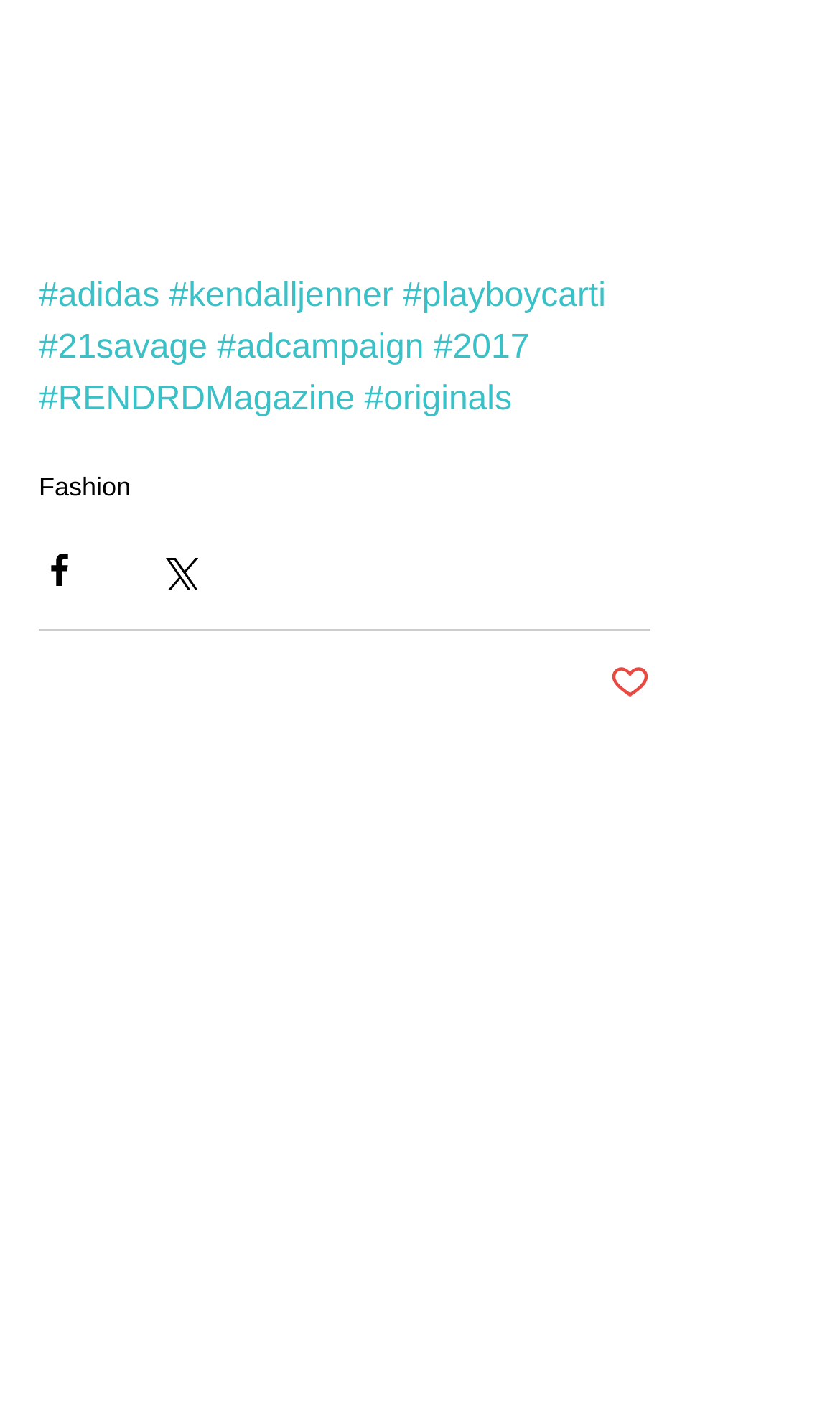From the webpage screenshot, predict the bounding box coordinates (top-left x, top-left y, bottom-right x, bottom-right y) for the UI element described here: Post not marked as liked

[0.726, 0.467, 0.774, 0.499]